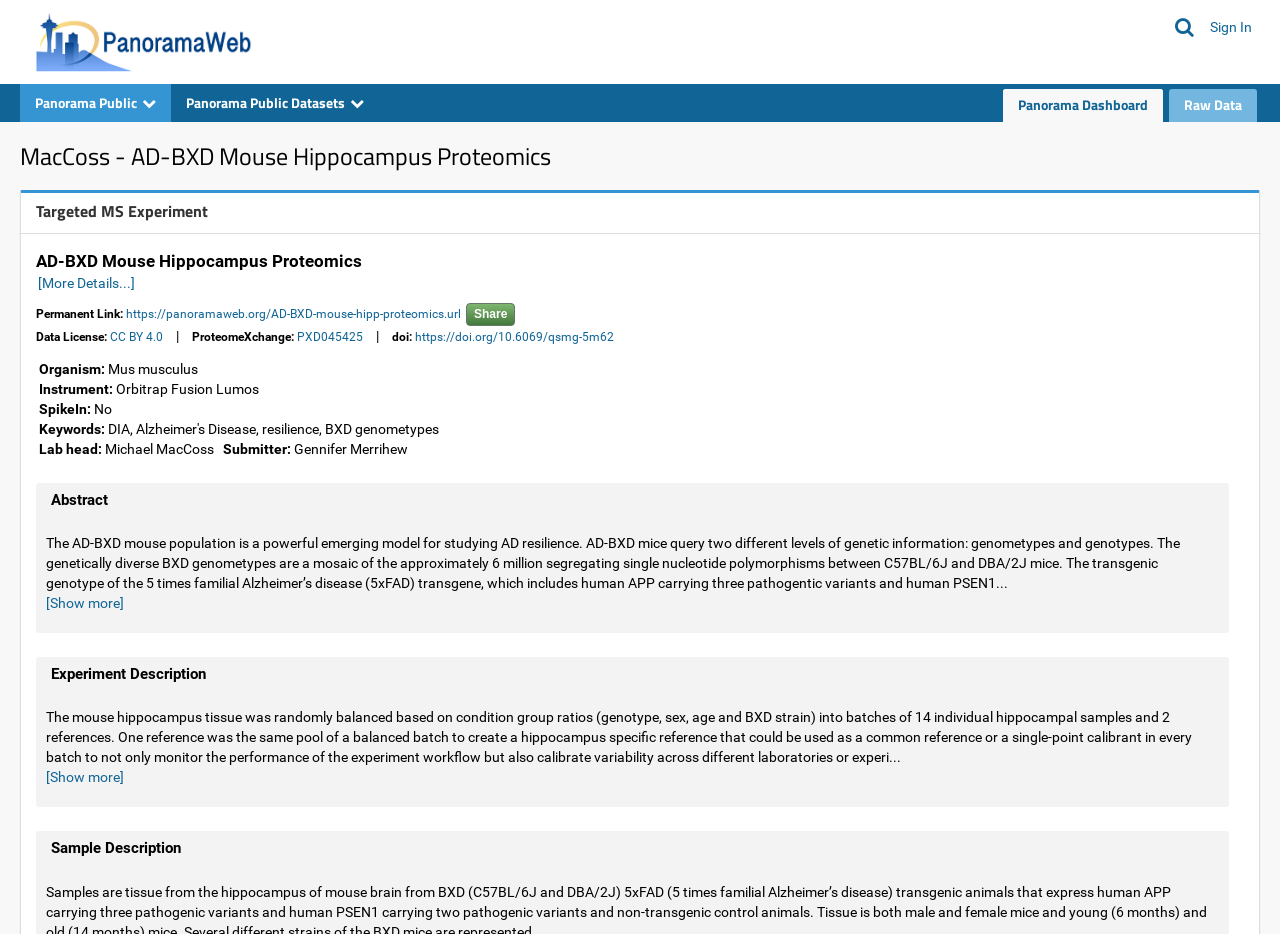Highlight the bounding box coordinates of the region I should click on to meet the following instruction: "Contact us".

None